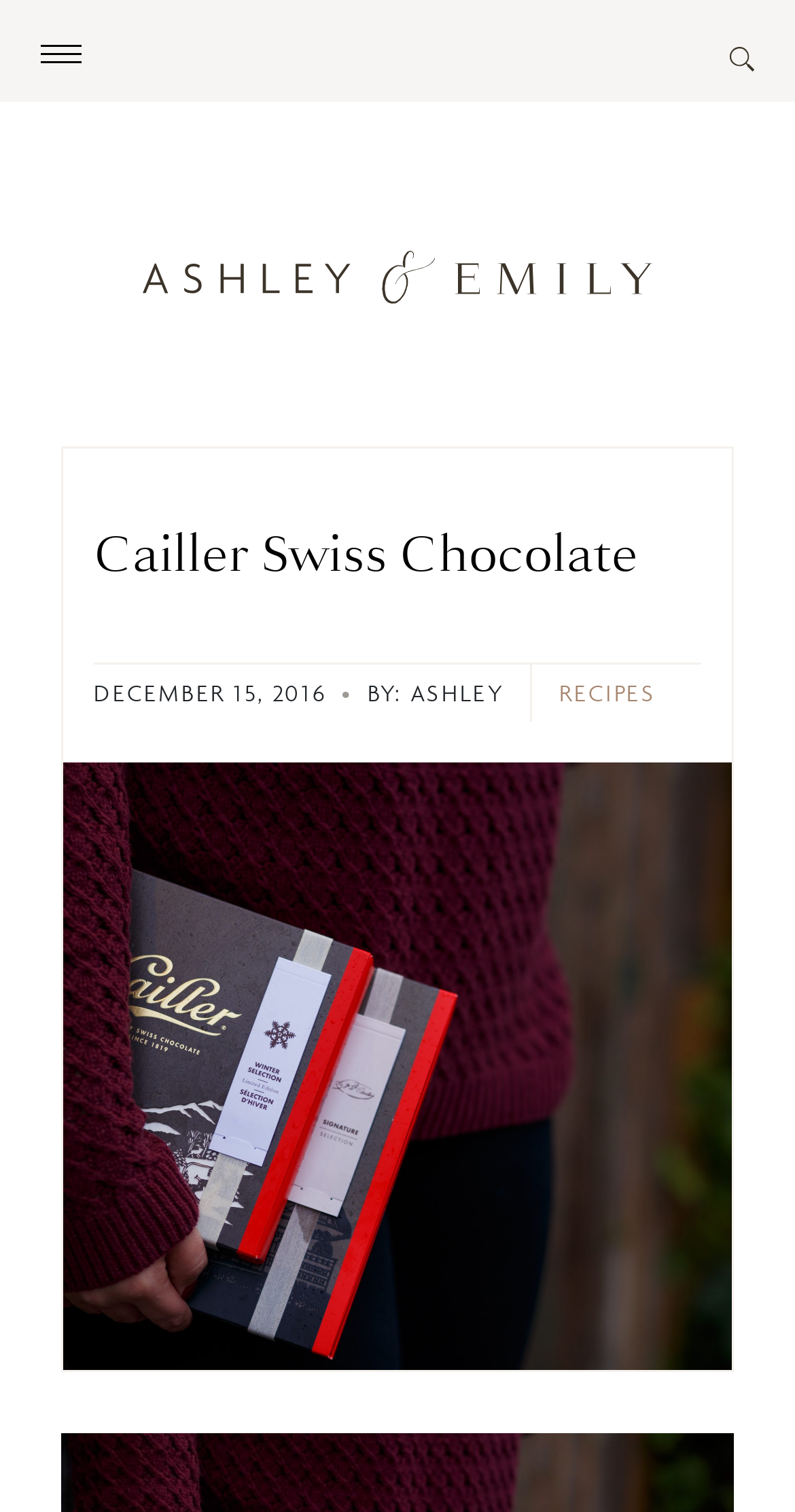Generate a comprehensive caption for the webpage you are viewing.

The webpage is about Cailler Swiss Chocolate, with a prominent image taking up most of the top section, spanning from the left edge to almost the right edge. Within this image, there is a smaller image located near the top right corner. 

Below the main image, there is a button positioned near the left edge, and a link located near the right edge. 

Further down, there is a large link that spans across most of the webpage, containing an image. Above this link, there is a heading that reads "Cailler Swiss Chocolate", accompanied by a link with the same text. 

Below the heading, there are three lines of text. The first line reads "DECEMBER 15, 2016", the second line reads "BY: ASHLEY", and the third line contains a link to "RECIPES".